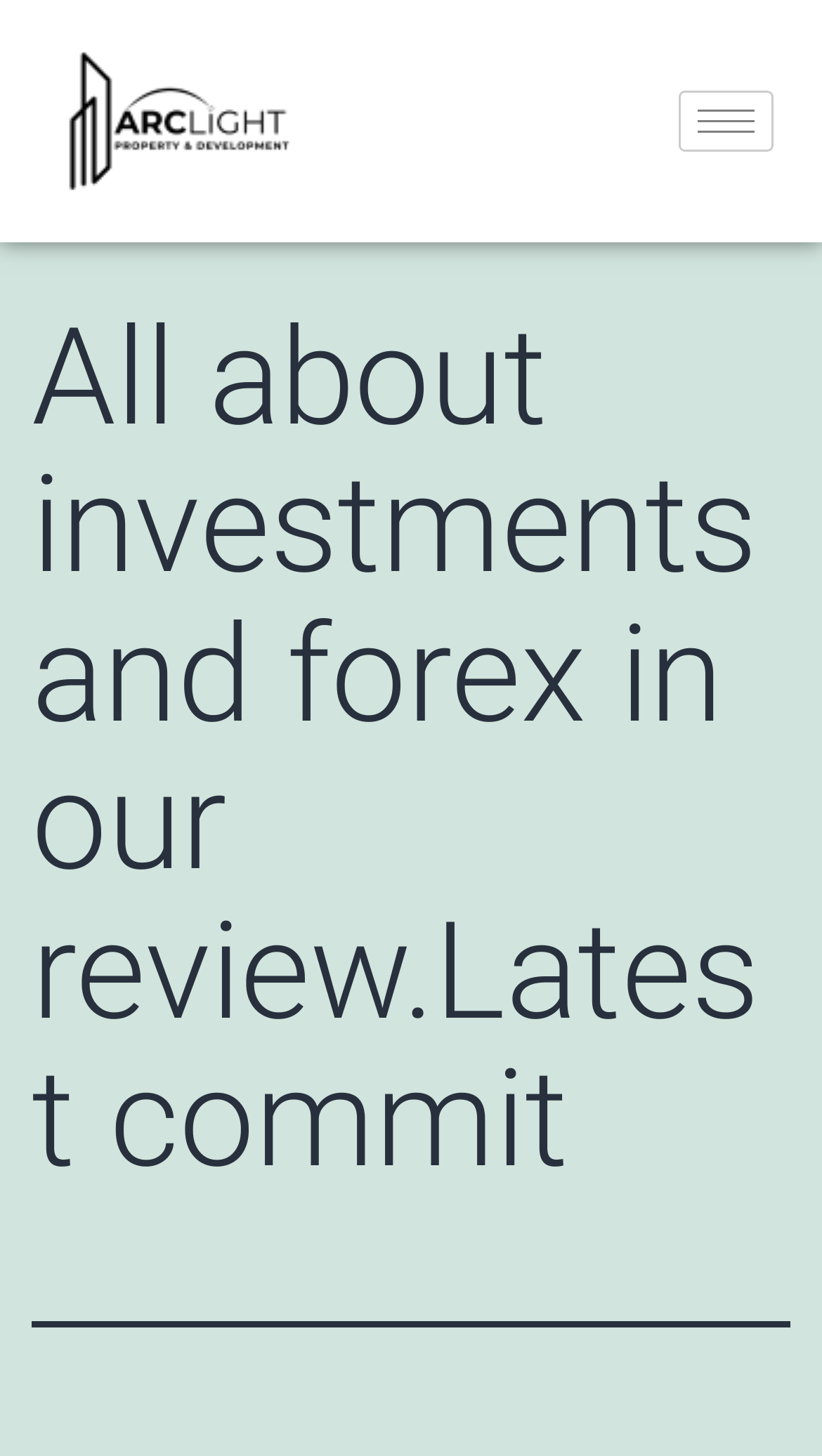Find the bounding box coordinates for the HTML element described as: "parent_node: Preferences". The coordinates should consist of four float values between 0 and 1, i.e., [left, top, right, bottom].

None